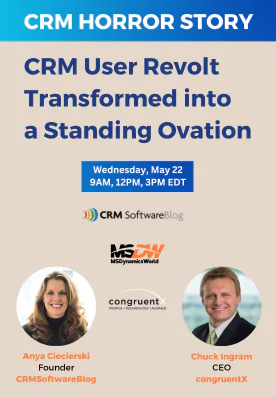Who is the Founder of CRMSoftwareBlog?
Please provide a detailed and thorough answer to the question.

According to the banner, Anya Ciecierski is the Founder of CRMSoftwareBlog, as her portrait is featured alongside her title.